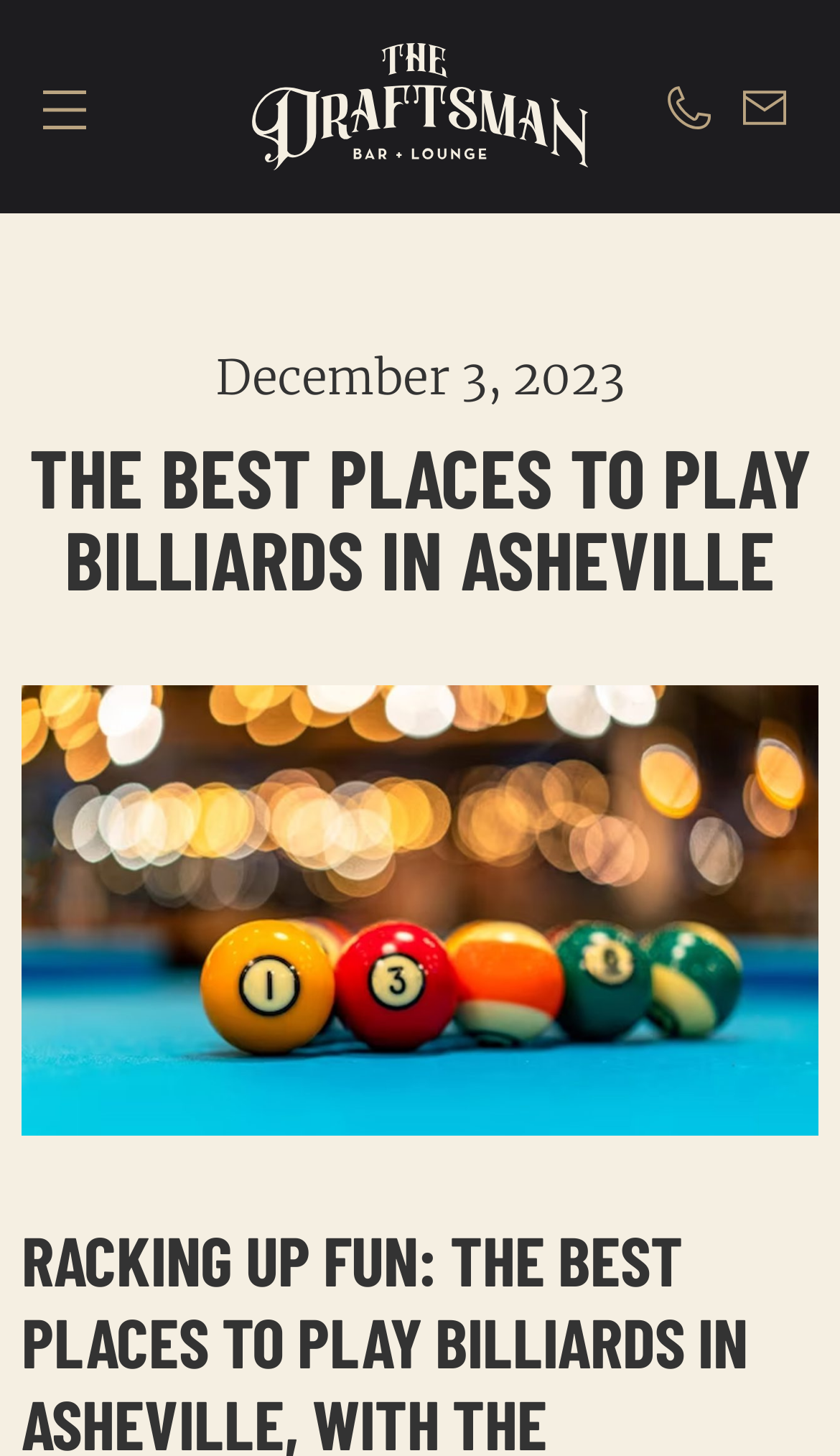Generate a comprehensive caption for the webpage you are viewing.

The webpage is about The Draftsman, a place to play billiards, arcade games, and watch sports in Asheville, NC. At the top, there are four links, evenly spaced across the page, with two of them accompanied by small images. Below these links, there is a time element displaying the date "December 3, 2023". 

A prominent heading "THE BEST PLACES TO PLAY BILLIARDS IN ASHEVILLE" is centered on the page, taking up a significant portion of the screen. Below the heading, there is a large image that occupies most of the remaining space, depicting an Asheville billiards bar scene.